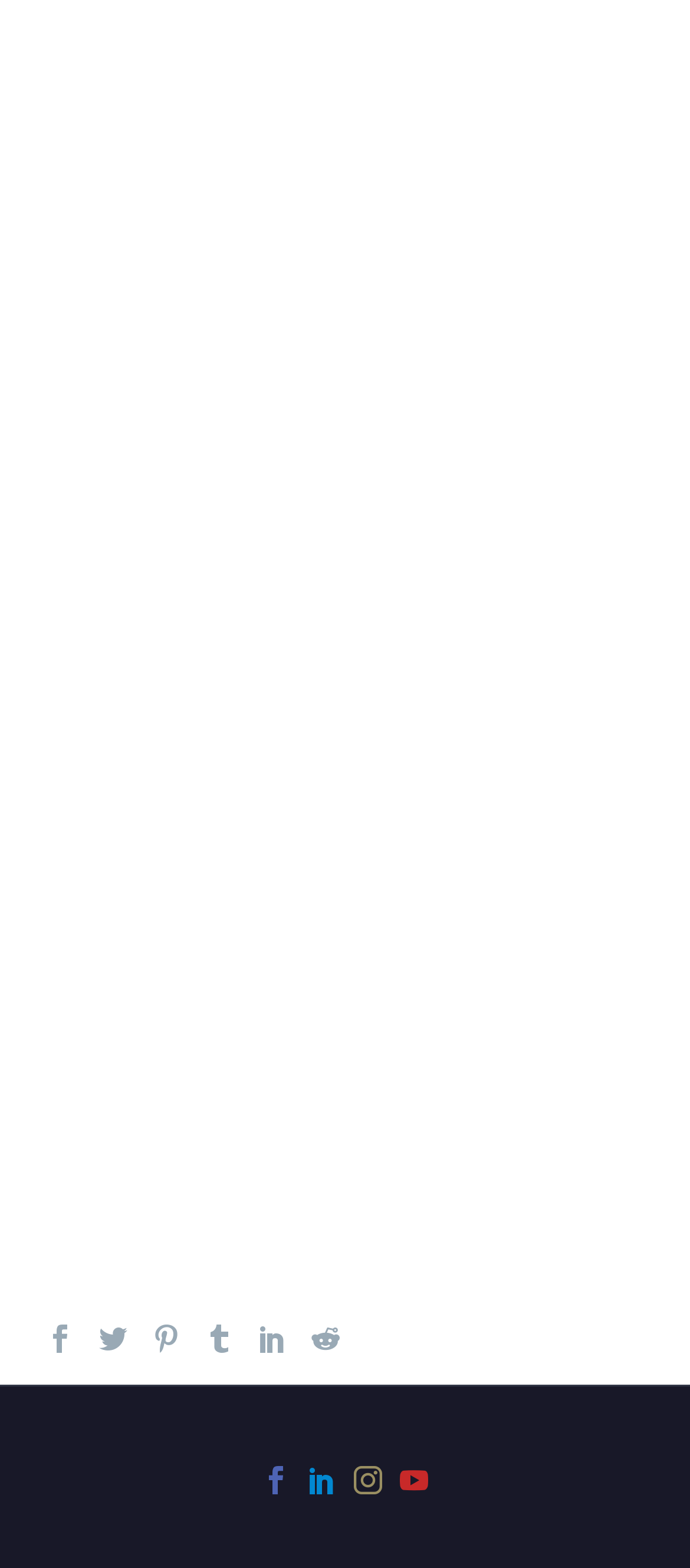Identify the bounding box coordinates for the region of the element that should be clicked to carry out the instruction: "Learn about Scanning Oversized Microfiche". The bounding box coordinates should be four float numbers between 0 and 1, i.e., [left, top, right, bottom].

None